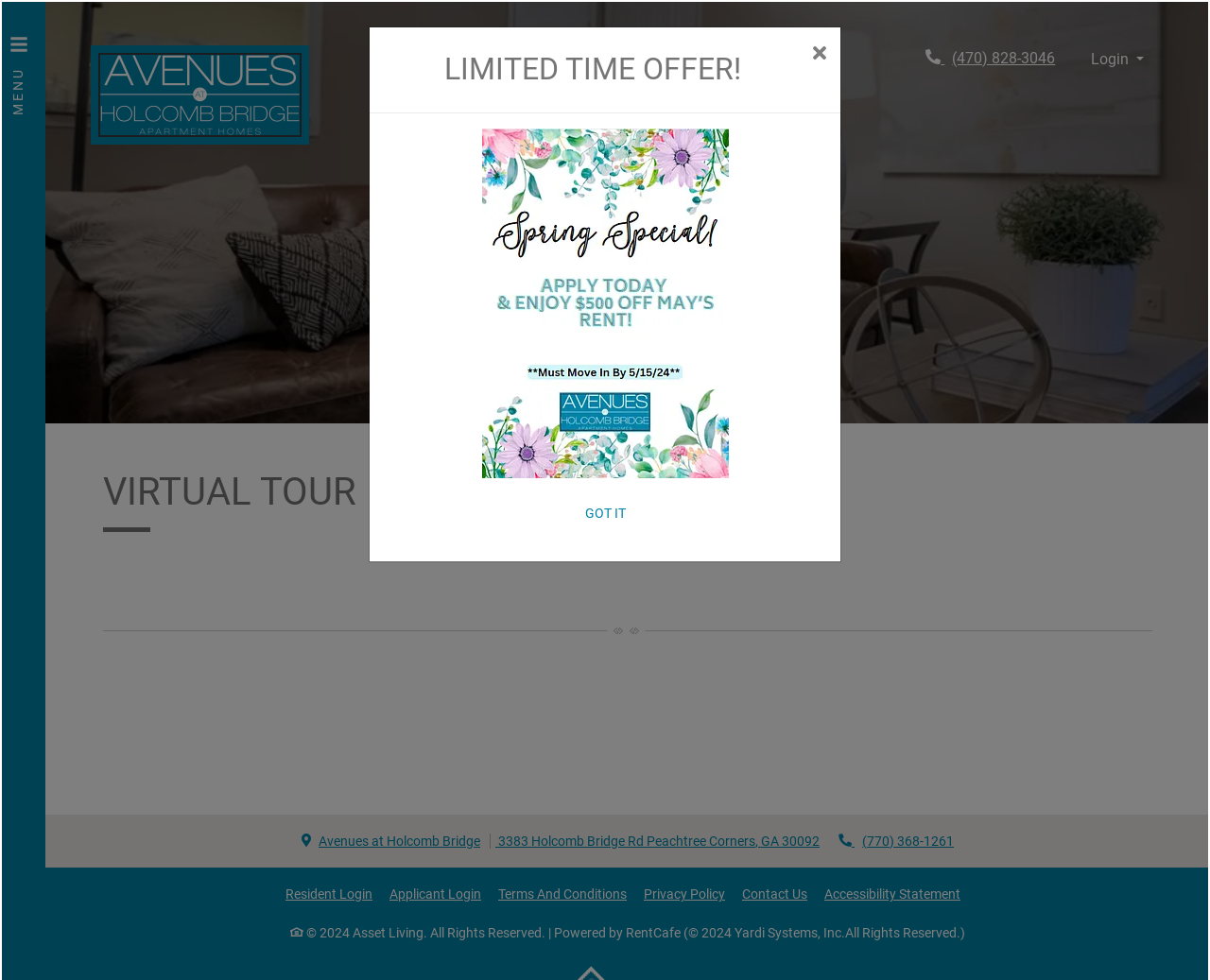Please identify the bounding box coordinates of the element's region that I should click in order to complete the following instruction: "Click the 'Drugdesigntech SA' link". The bounding box coordinates consist of four float numbers between 0 and 1, i.e., [left, top, right, bottom].

None